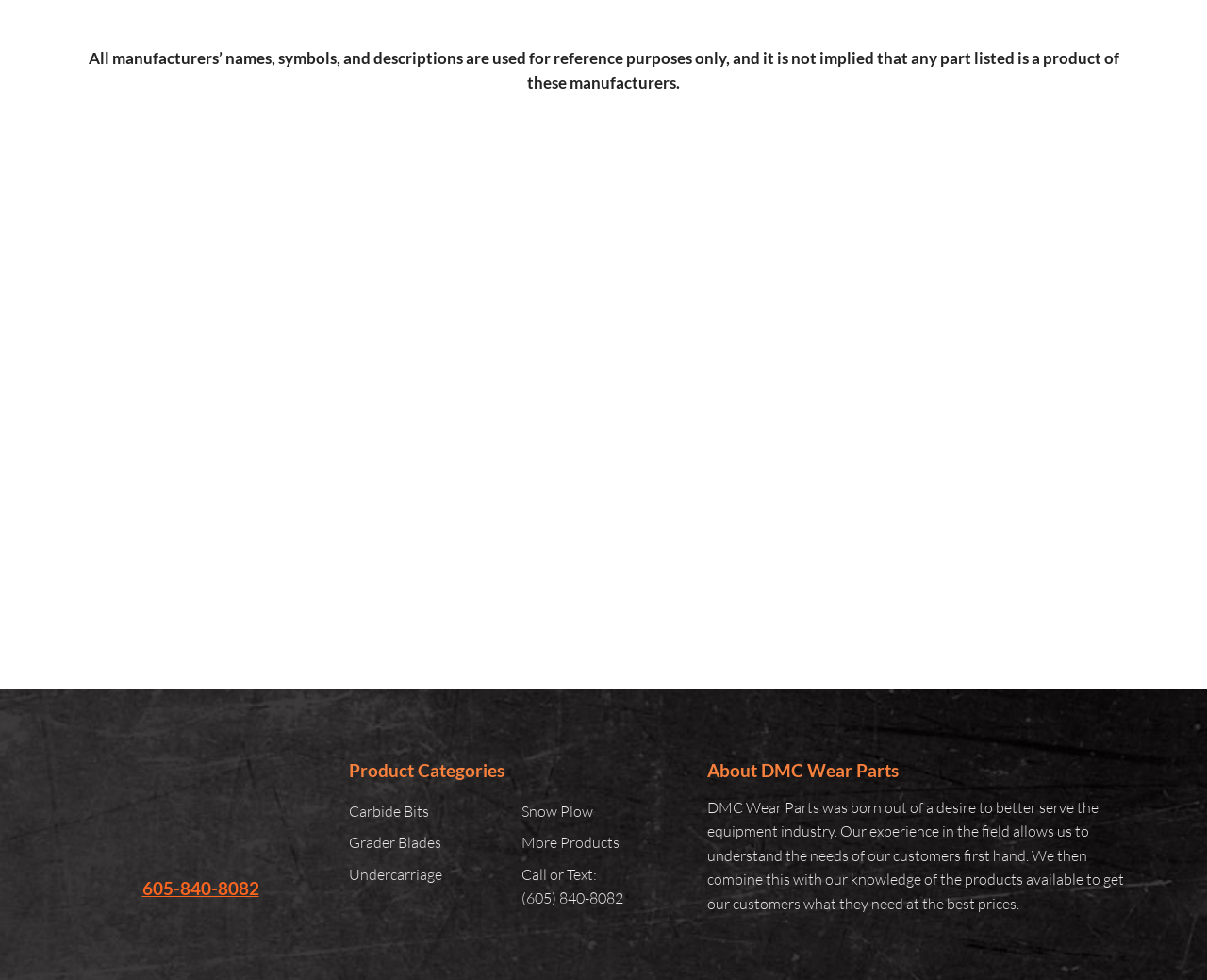Locate the bounding box coordinates of the region to be clicked to comply with the following instruction: "Chat with an expert". The coordinates must be four float numbers between 0 and 1, in the form [left, top, right, bottom].

[0.087, 0.802, 0.139, 0.821]